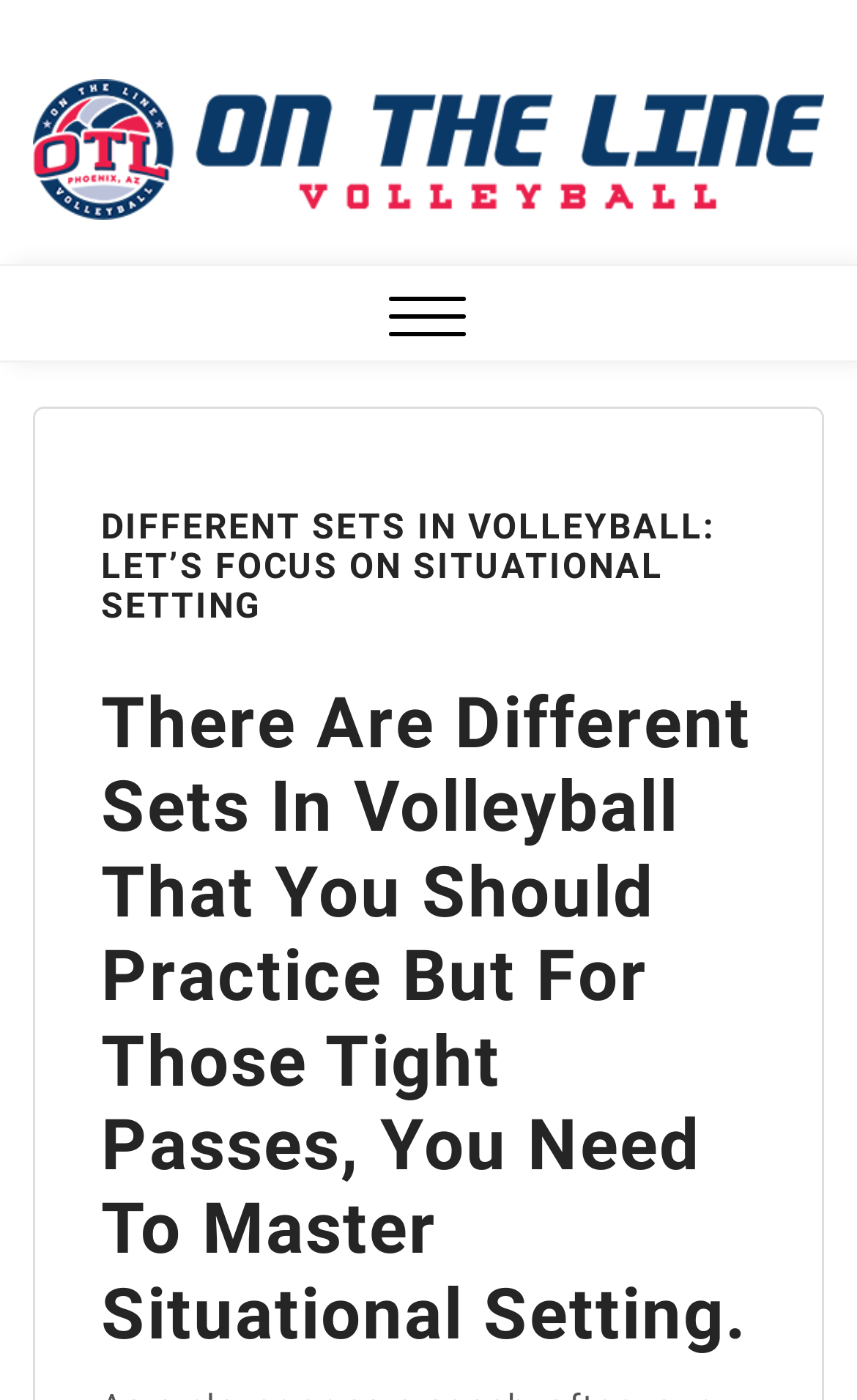How many headings are present on the webpage?
Using the information from the image, give a concise answer in one word or a short phrase.

2